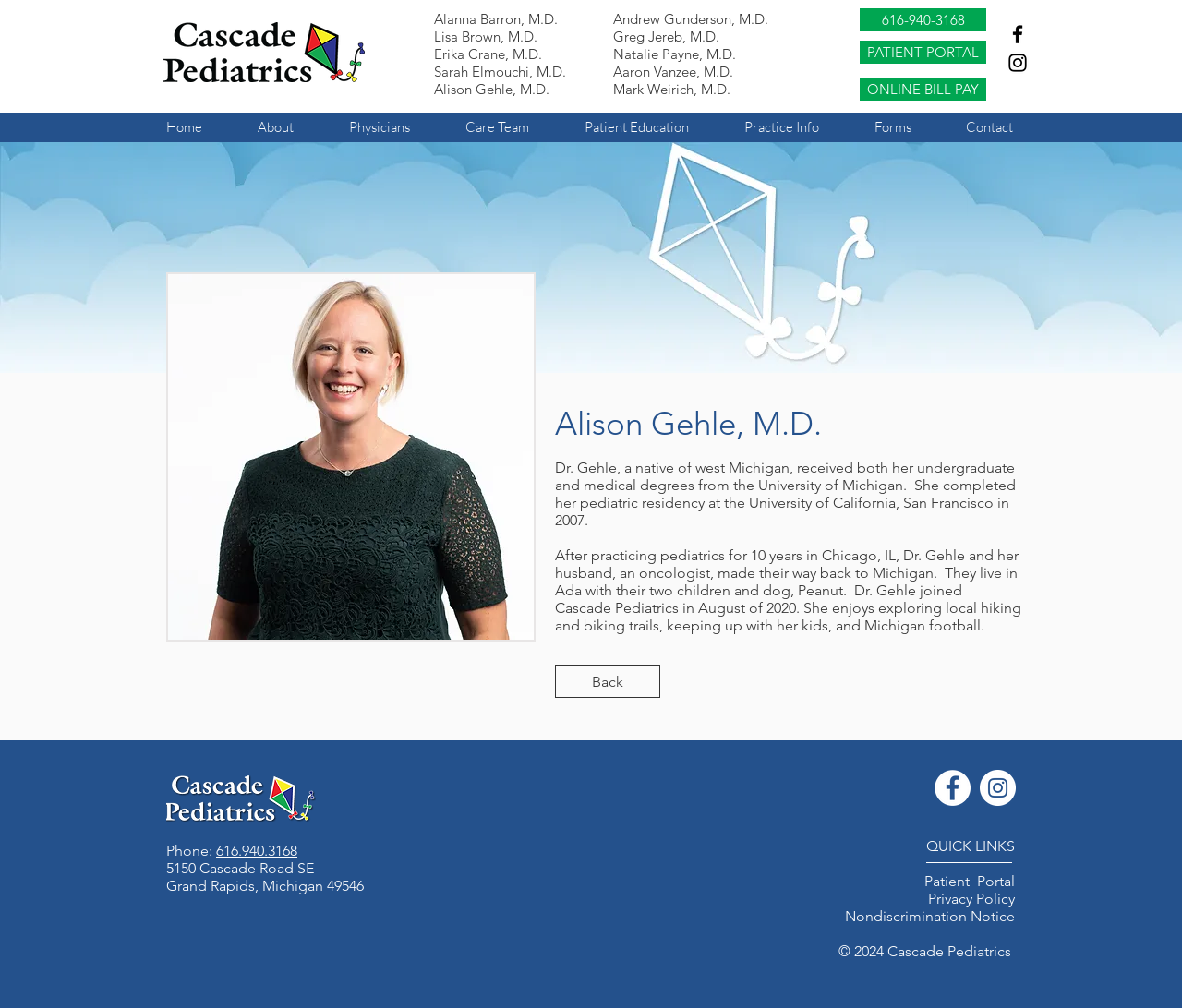Locate the bounding box coordinates of the clickable region to complete the following instruction: "Follow Cascade Pediatrics on Facebook."

[0.851, 0.022, 0.871, 0.046]